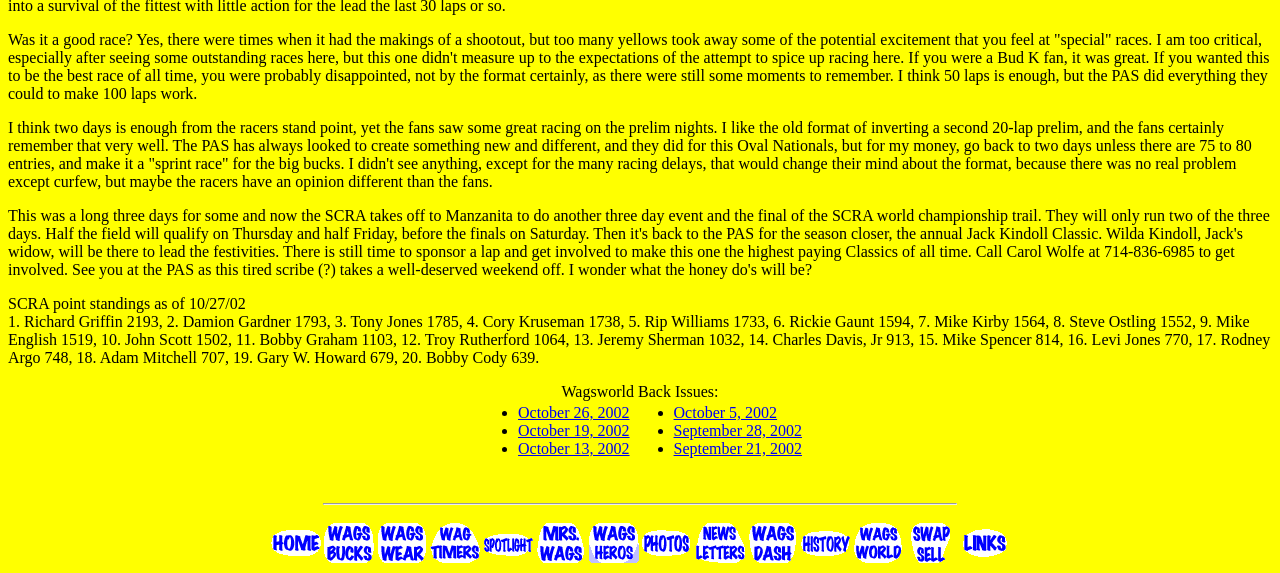Using the provided element description: "September 28, 2002", identify the bounding box coordinates. The coordinates should be four floats between 0 and 1 in the order [left, top, right, bottom].

[0.526, 0.736, 0.627, 0.766]